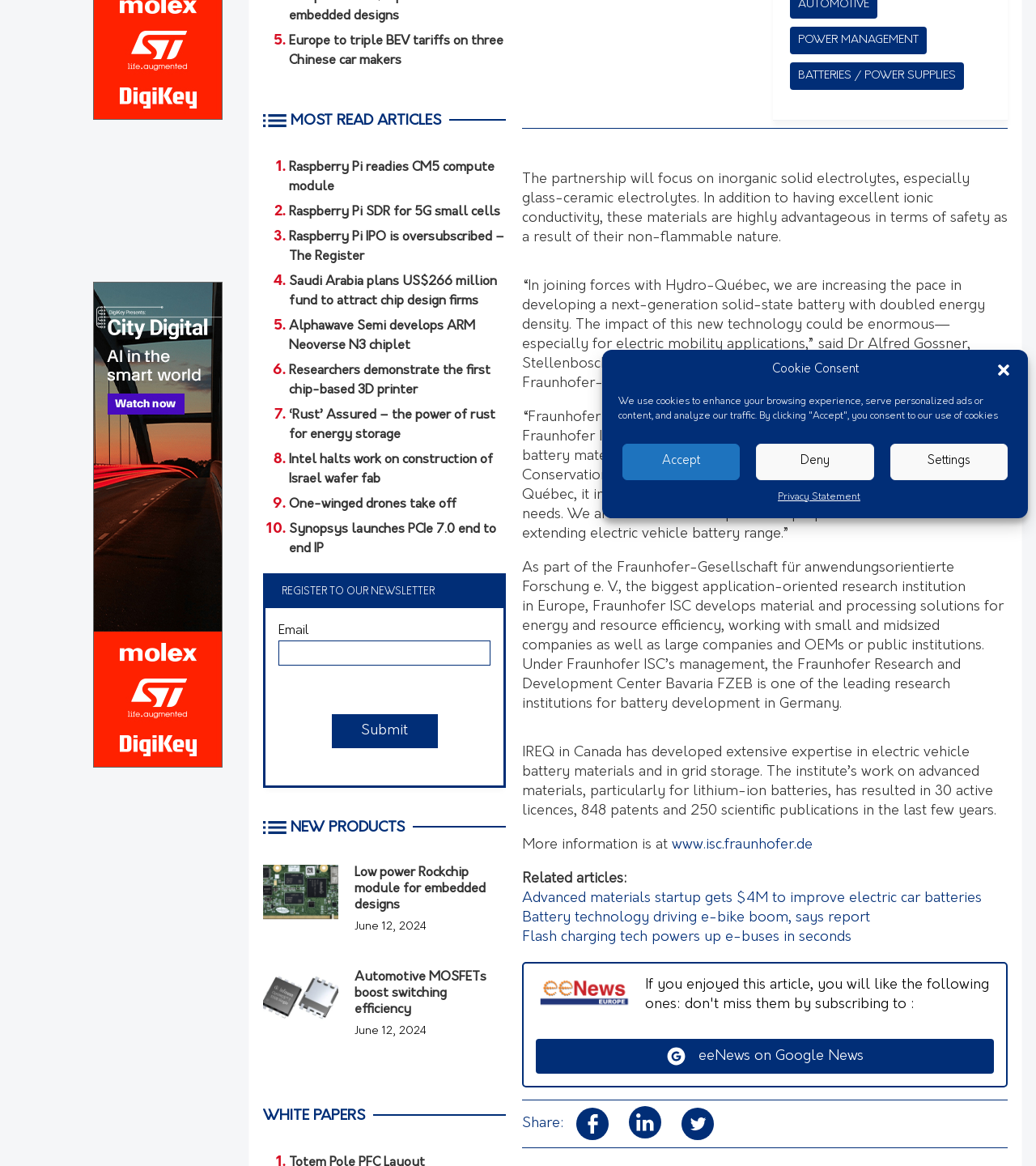Please find the bounding box for the following UI element description. Provide the coordinates in (top-left x, top-left y, bottom-right x, bottom-right y) format, with values between 0 and 1: parent_node: Email name="email"

[0.269, 0.55, 0.473, 0.571]